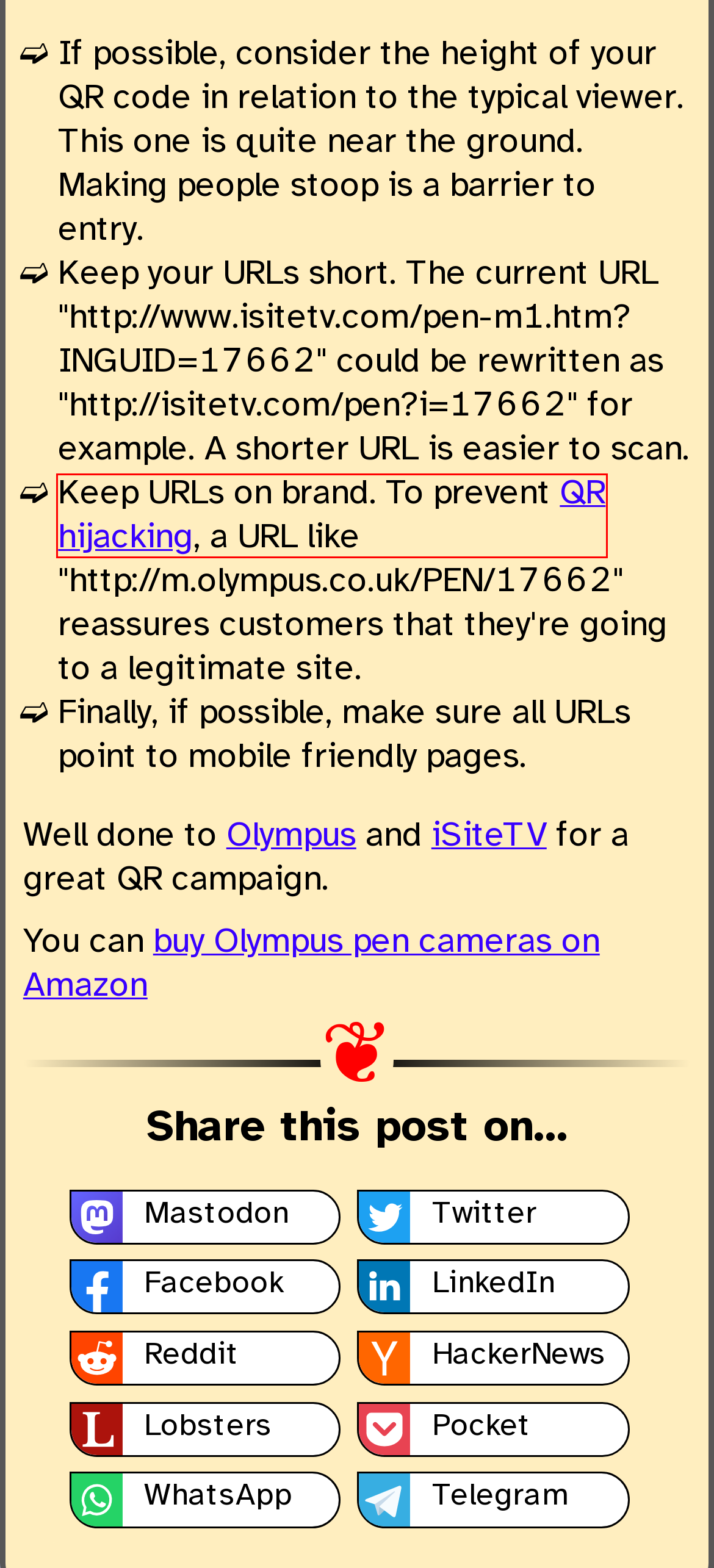Observe the screenshot of a webpage with a red bounding box around an element. Identify the webpage description that best fits the new page after the element inside the bounding box is clicked. The candidates are:
A. QR Codes - Essence & Purpose
B. Pocket: Log In
C. Welcome to Olympus - Olympus UK & Ireland
D. Terence Eden’s Blog
E. Subscribe – Terence Eden’s Blog
F. ISSN 2753-1570 (Online)  | Terence Eden's blog | The ISSN Portal
G. Tootpick
H. Login | Lobsters

A